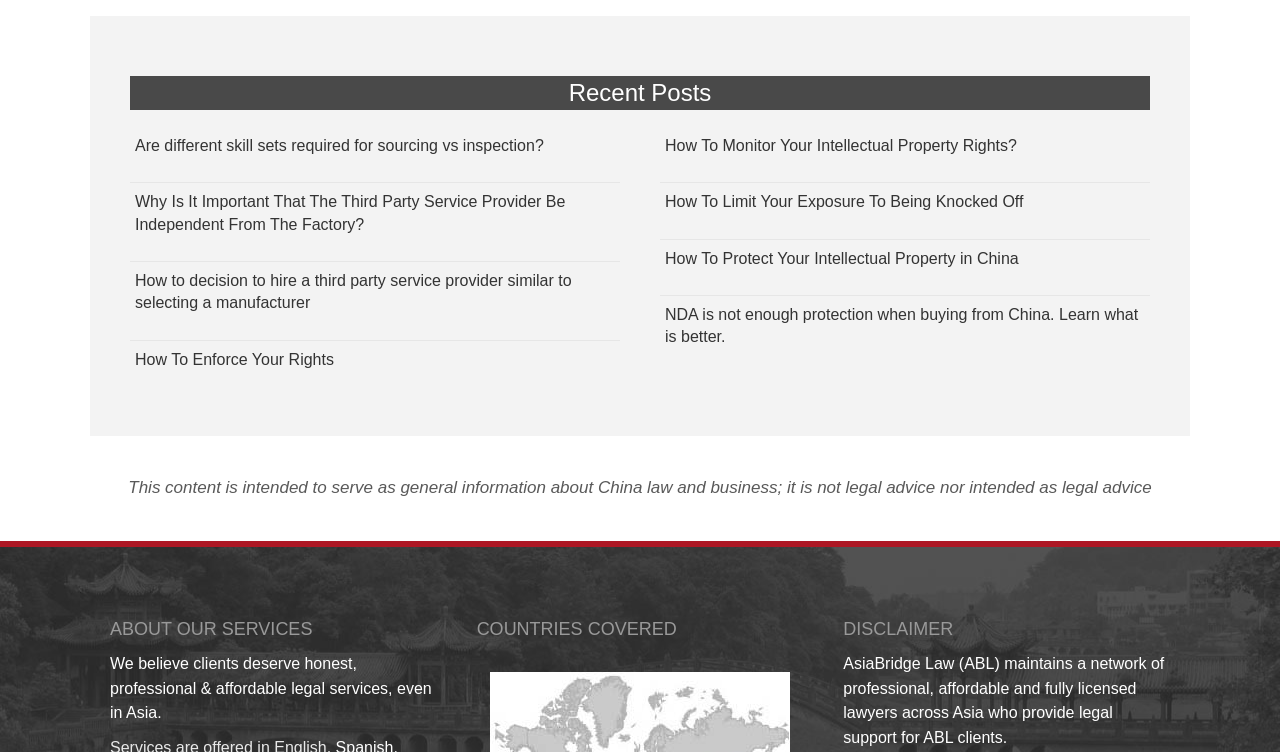How many headings are there on the webpage?
Answer with a single word or phrase by referring to the visual content.

11